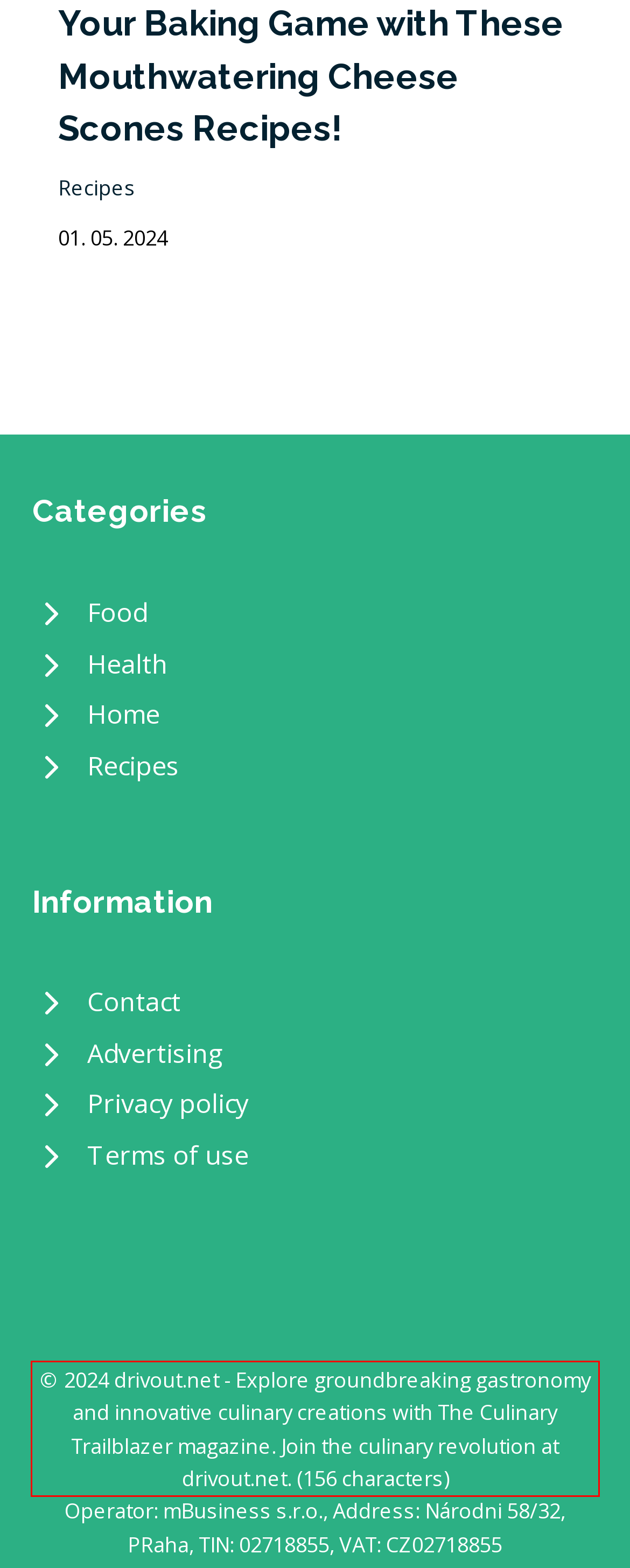The screenshot provided shows a webpage with a red bounding box. Apply OCR to the text within this red bounding box and provide the extracted content.

© 2024 drivout.net - Explore groundbreaking gastronomy and innovative culinary creations with The Culinary Trailblazer magazine. Join the culinary revolution at drivout.net. (156 characters)